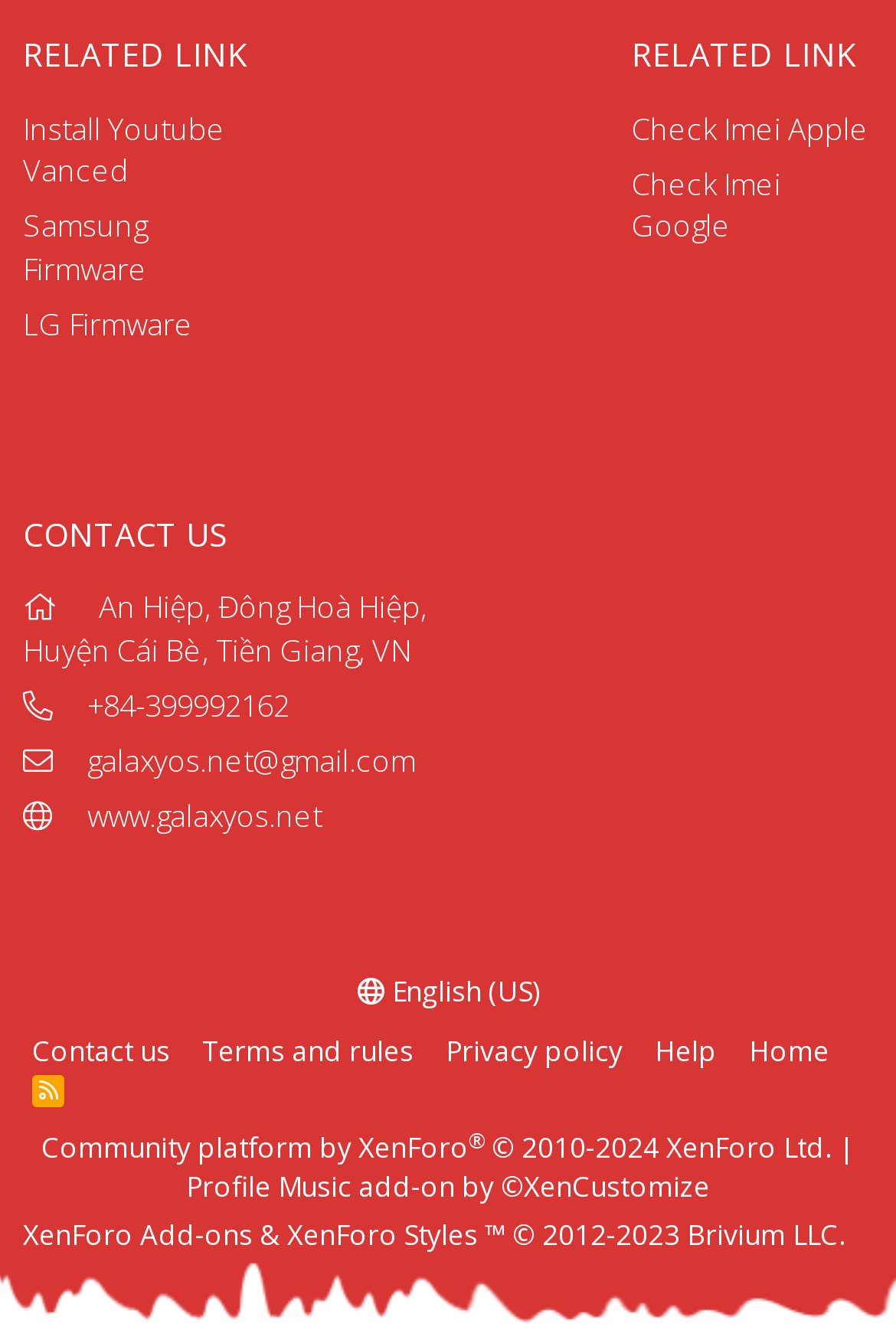Please locate the bounding box coordinates of the element that should be clicked to complete the given instruction: "Visit Home".

[0.826, 0.772, 0.936, 0.808]